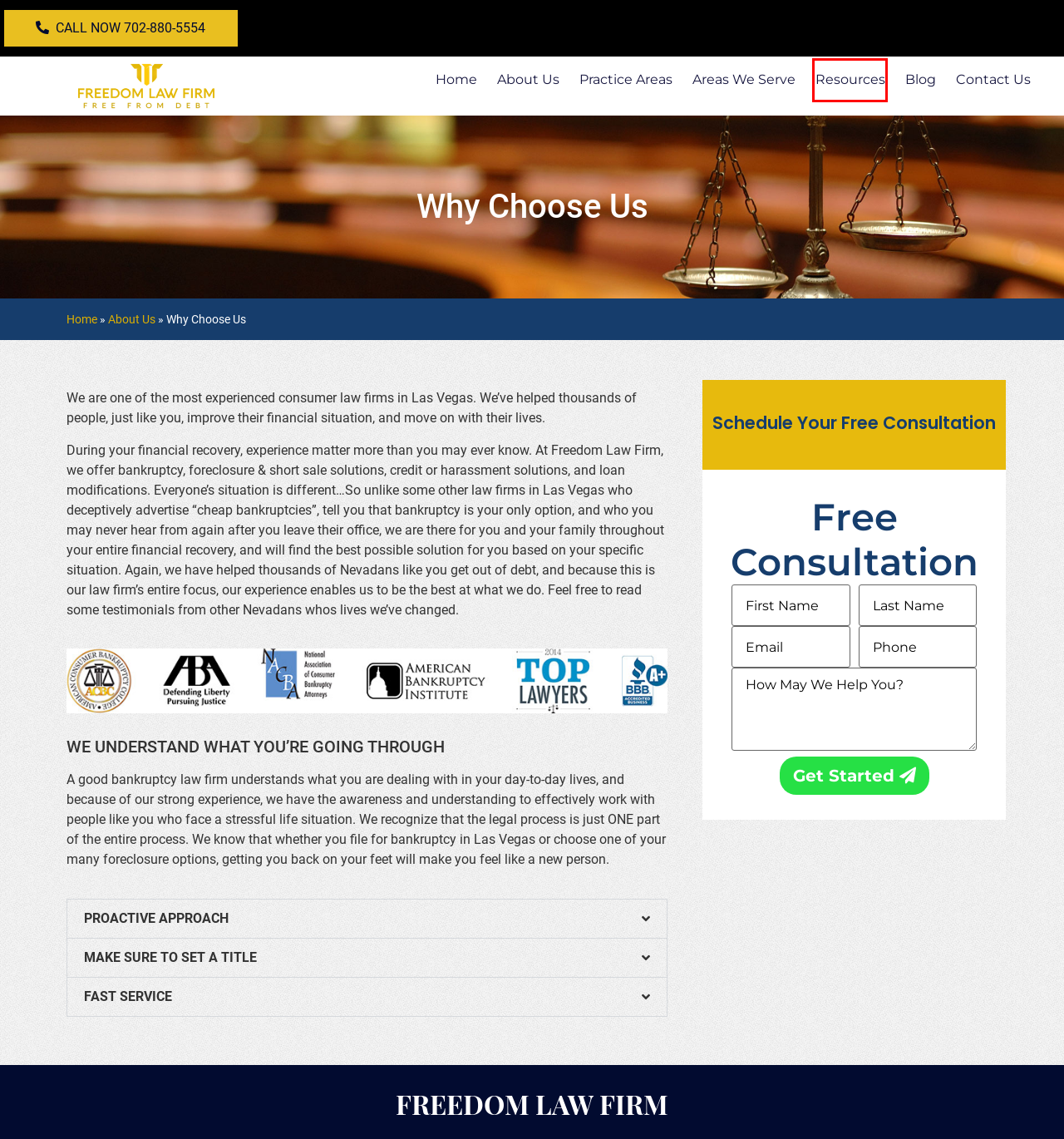Examine the screenshot of the webpage, noting the red bounding box around a UI element. Pick the webpage description that best matches the new page after the element in the red bounding box is clicked. Here are the candidates:
A. Bankruptcy Attorney Resources - Freedom Law Firm
B. Sitemap - Freedom Law Firm
C. Las Vegas NV Foreclosure & Creditor Harassment Lawyers - Freedom Law Firm
D. Bankruptcy Law Firm in Las Vegas, NV | Freedom Law
E. Practice Areas - Freedom Law Firm
F. Contact Us - Freedom Law Firm
G. Blog - Freedom Law Firm
H. Bankruptcy Attorney FAQs - Freedom Law Firm

A